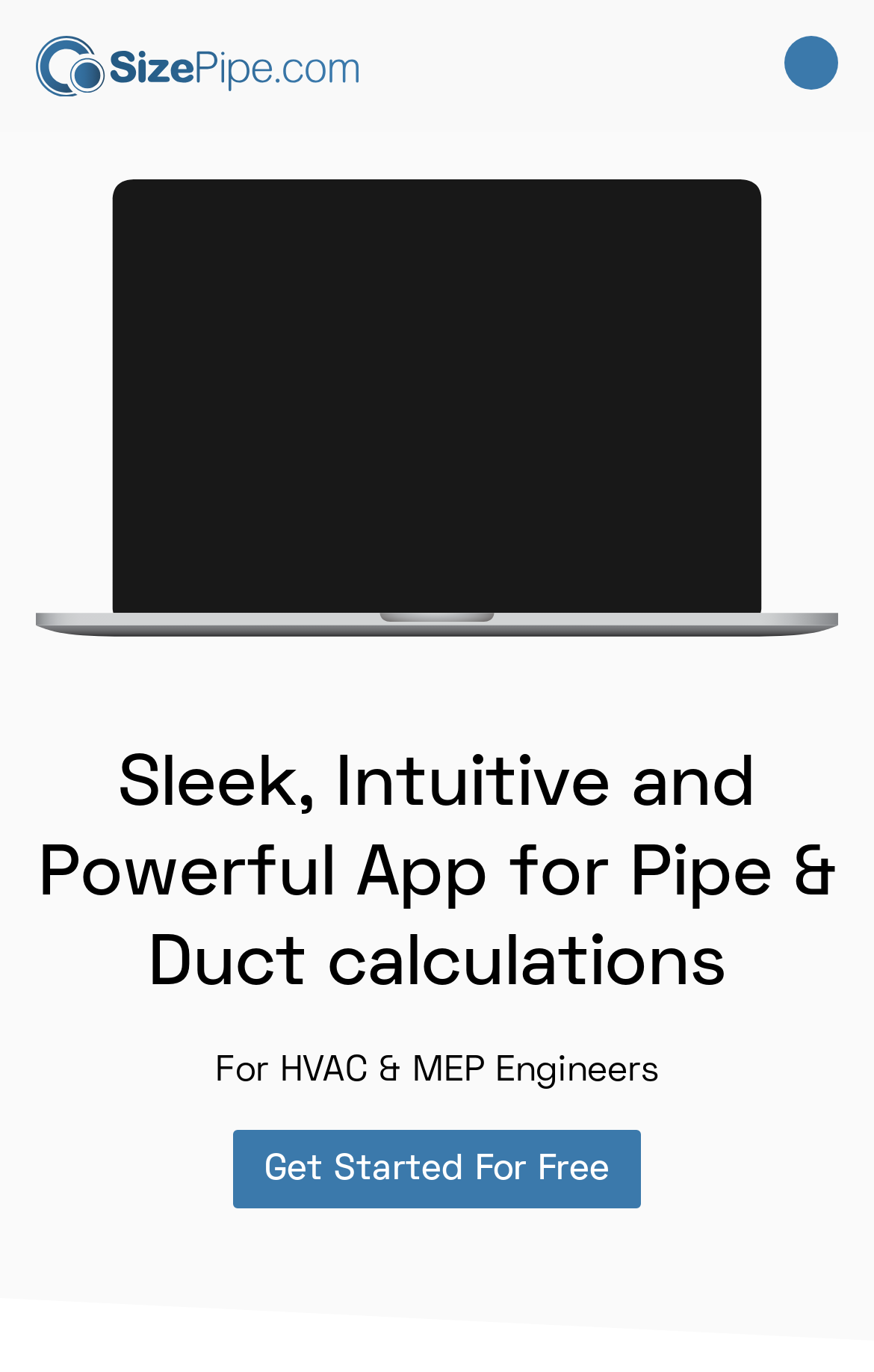Find the bounding box coordinates for the element described here: "parent_node: Features title="Sizepipe"".

[0.0, 0.0, 0.41, 0.097]